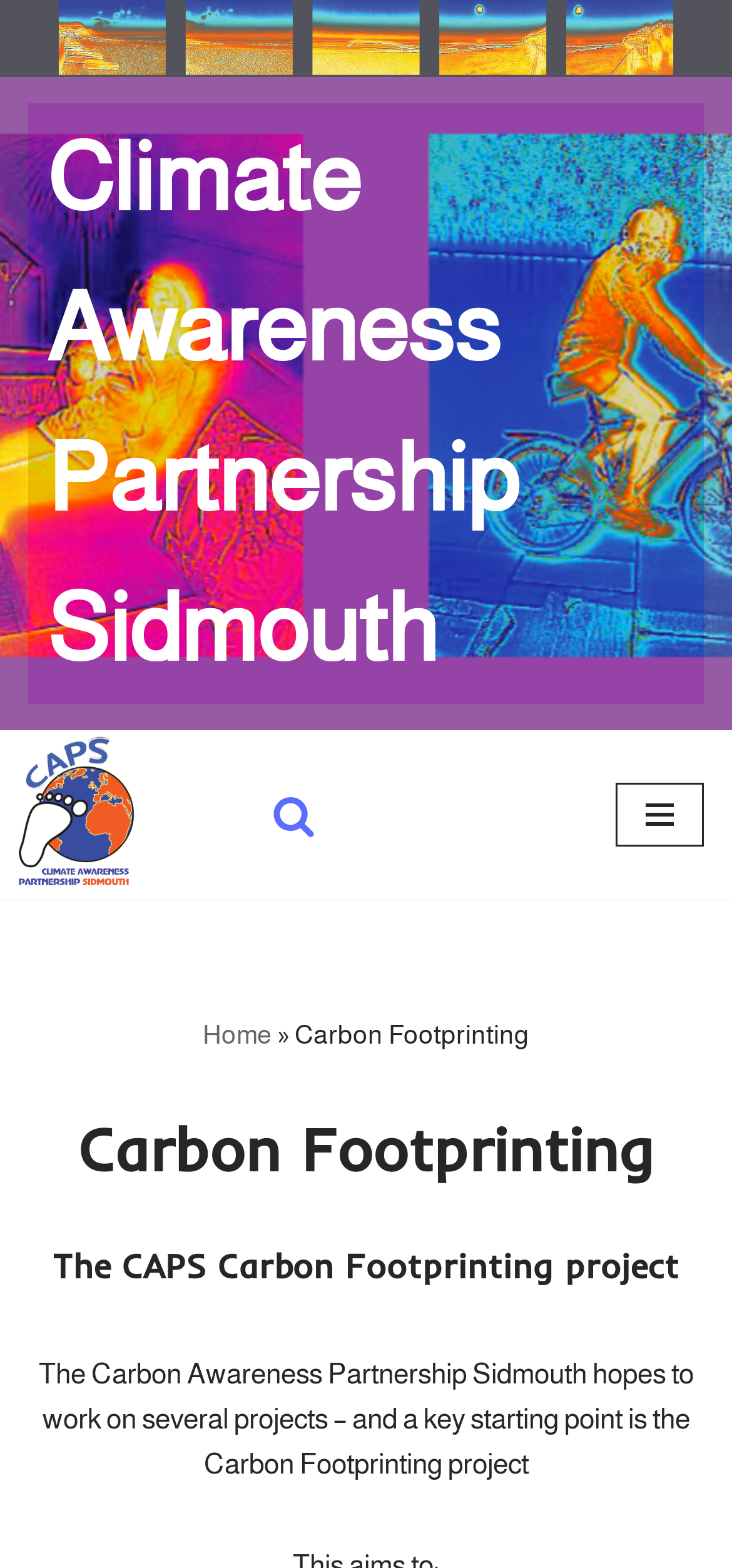Answer the following in one word or a short phrase: 
What is the current project being worked on?

Carbon Footprinting project